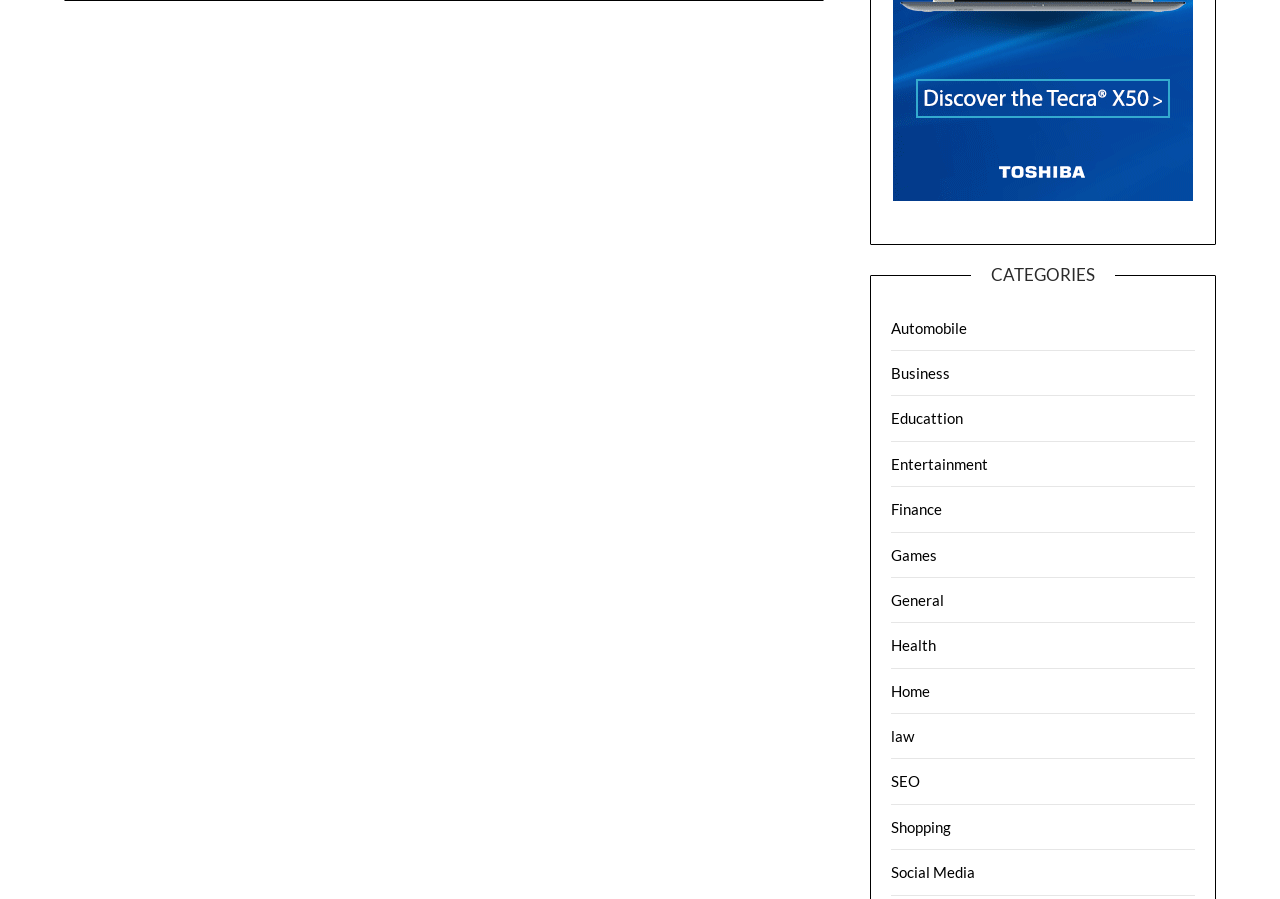What categories are listed on the webpage?
Use the screenshot to answer the question with a single word or phrase.

Multiple categories